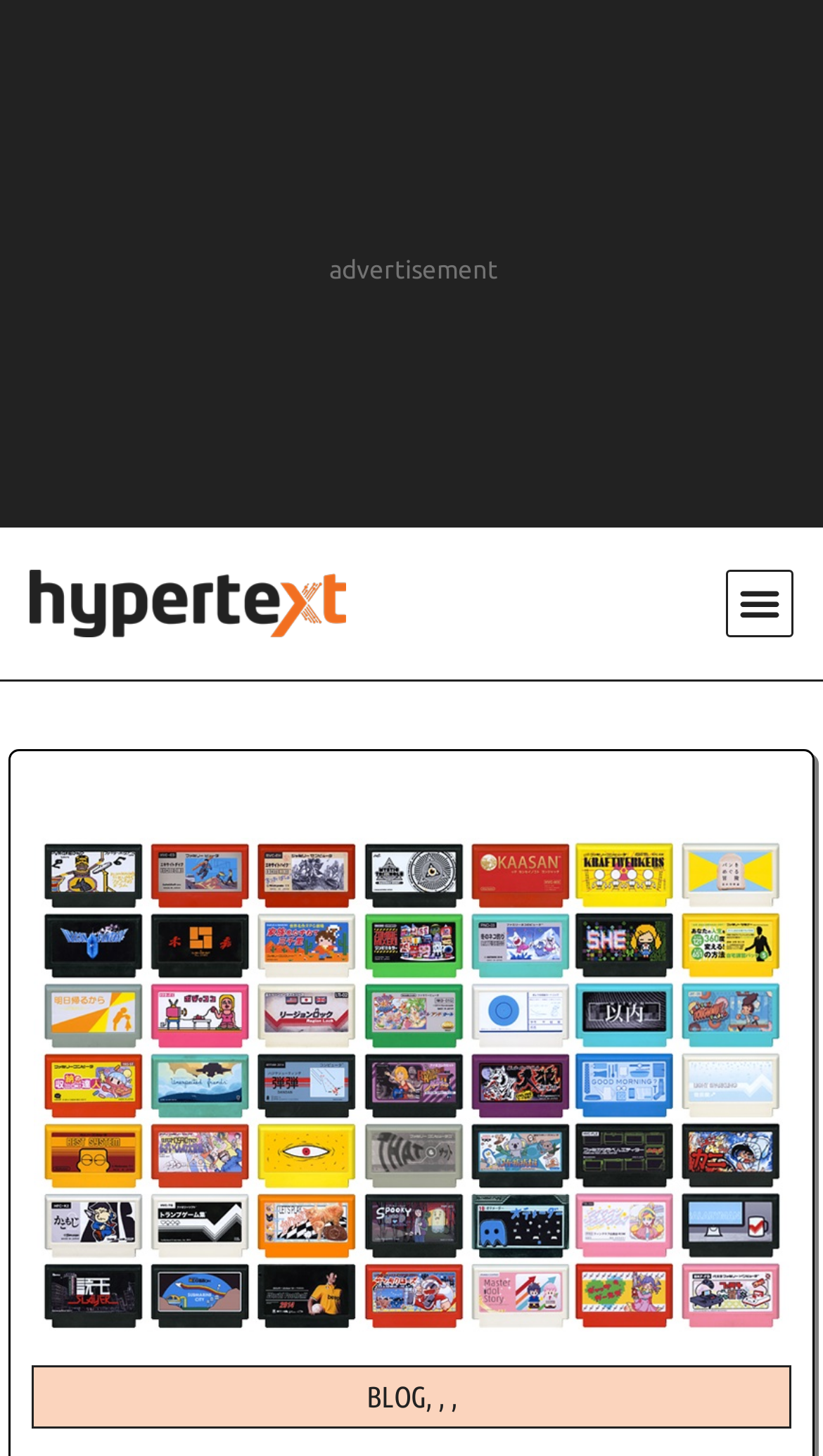Please find the bounding box for the UI component described as follows: "Blog".

[0.445, 0.947, 0.517, 0.971]